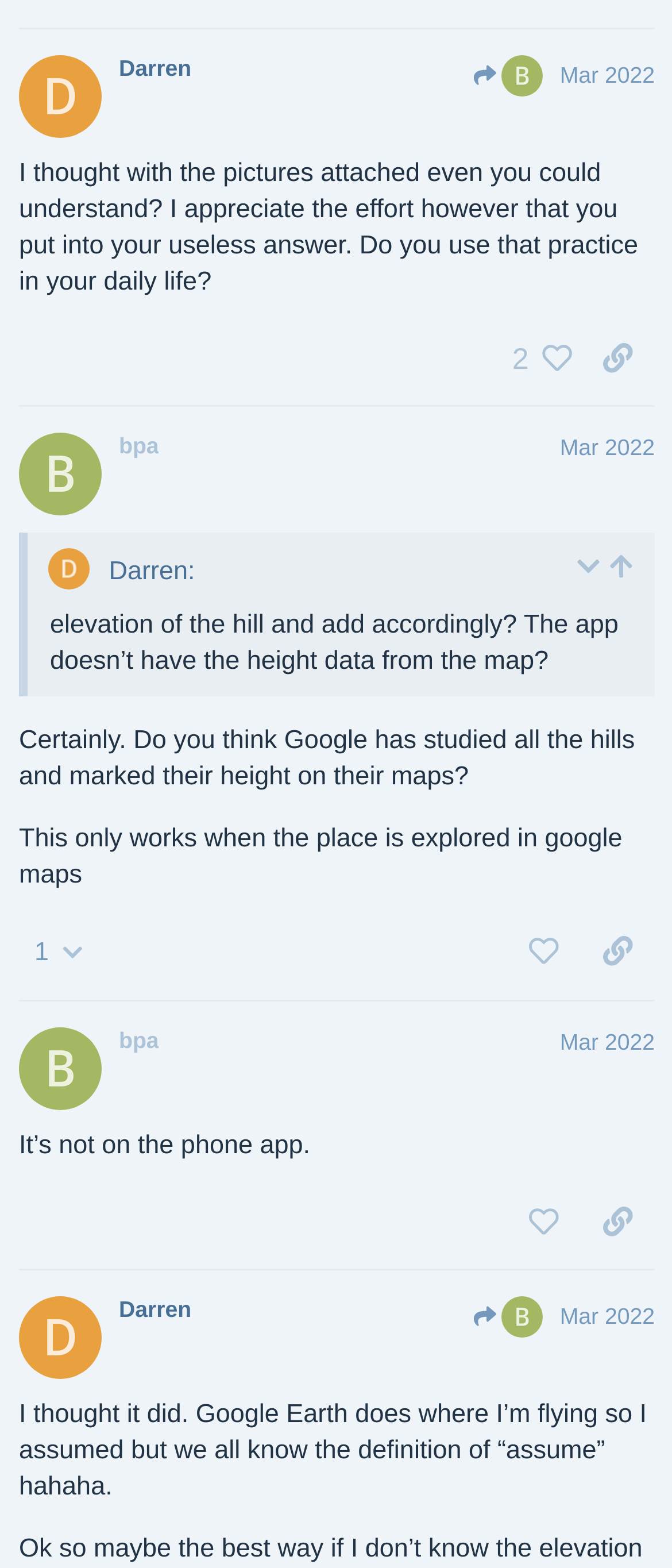Locate the bounding box coordinates of the element that needs to be clicked to carry out the instruction: "Click the log in button". The coordinates should be given as four float numbers ranging from 0 to 1, i.e., [left, top, right, bottom].

None